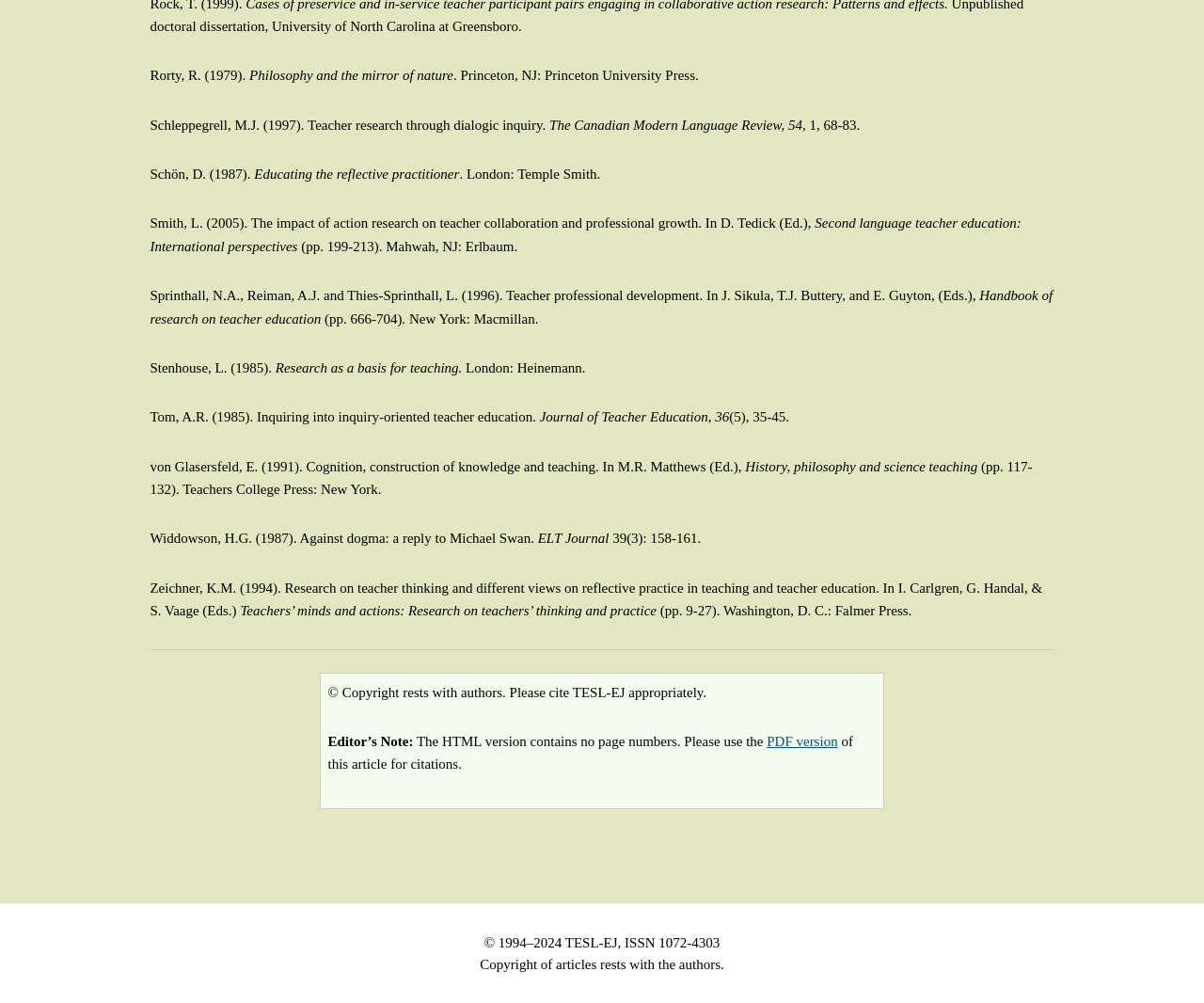Identify the bounding box coordinates of the HTML element based on this description: "PDF version".

[0.637, 0.731, 0.696, 0.746]